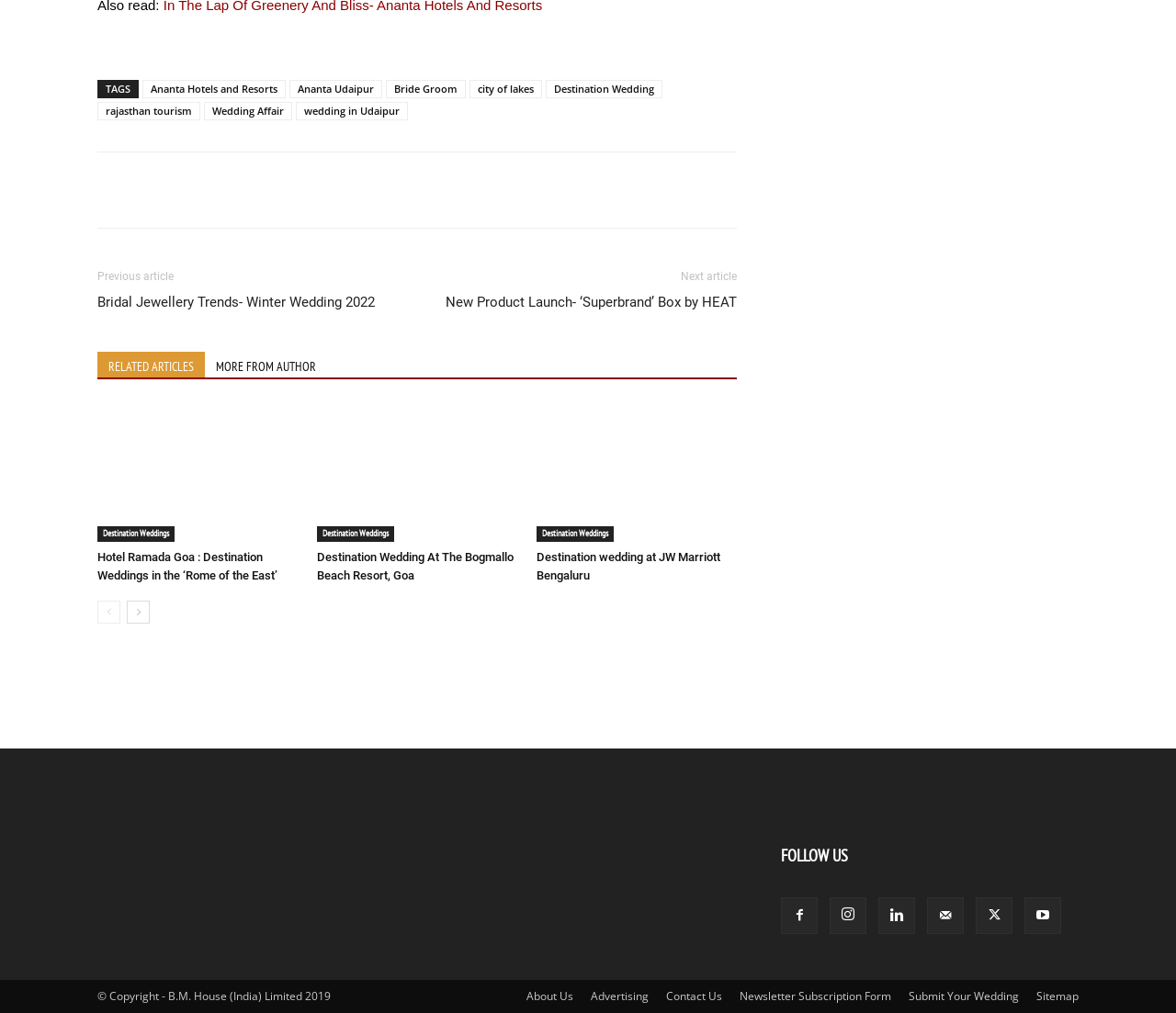Please indicate the bounding box coordinates of the element's region to be clicked to achieve the instruction: "Go to 'About Us'". Provide the coordinates as four float numbers between 0 and 1, i.e., [left, top, right, bottom].

[0.448, 0.976, 0.488, 0.992]